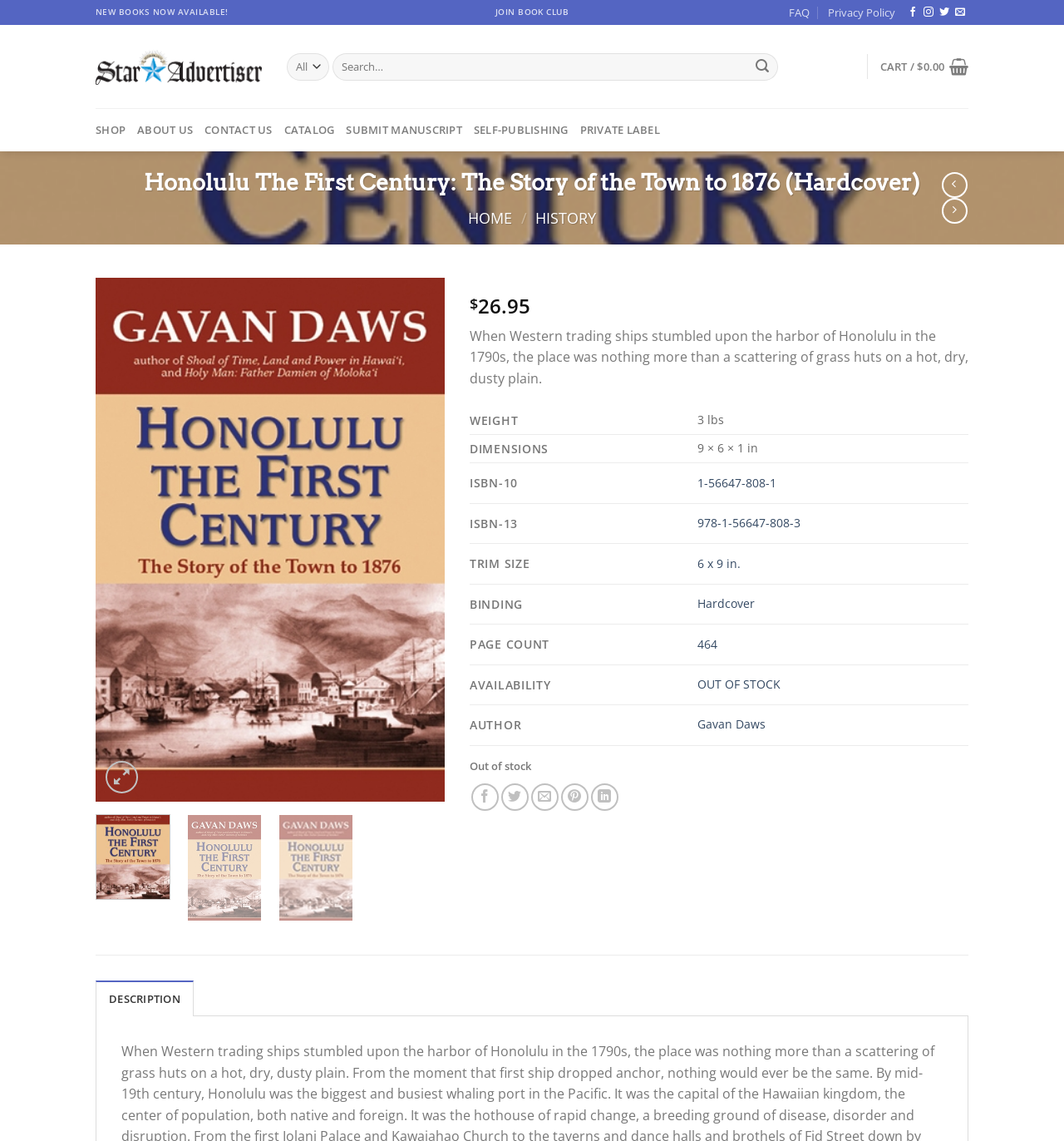Is this book currently in stock?
Give a thorough and detailed response to the question.

The availability of the book can be found in the product details section, where it is listed as 'OUT OF STOCK', indicating that the book is currently not in stock.